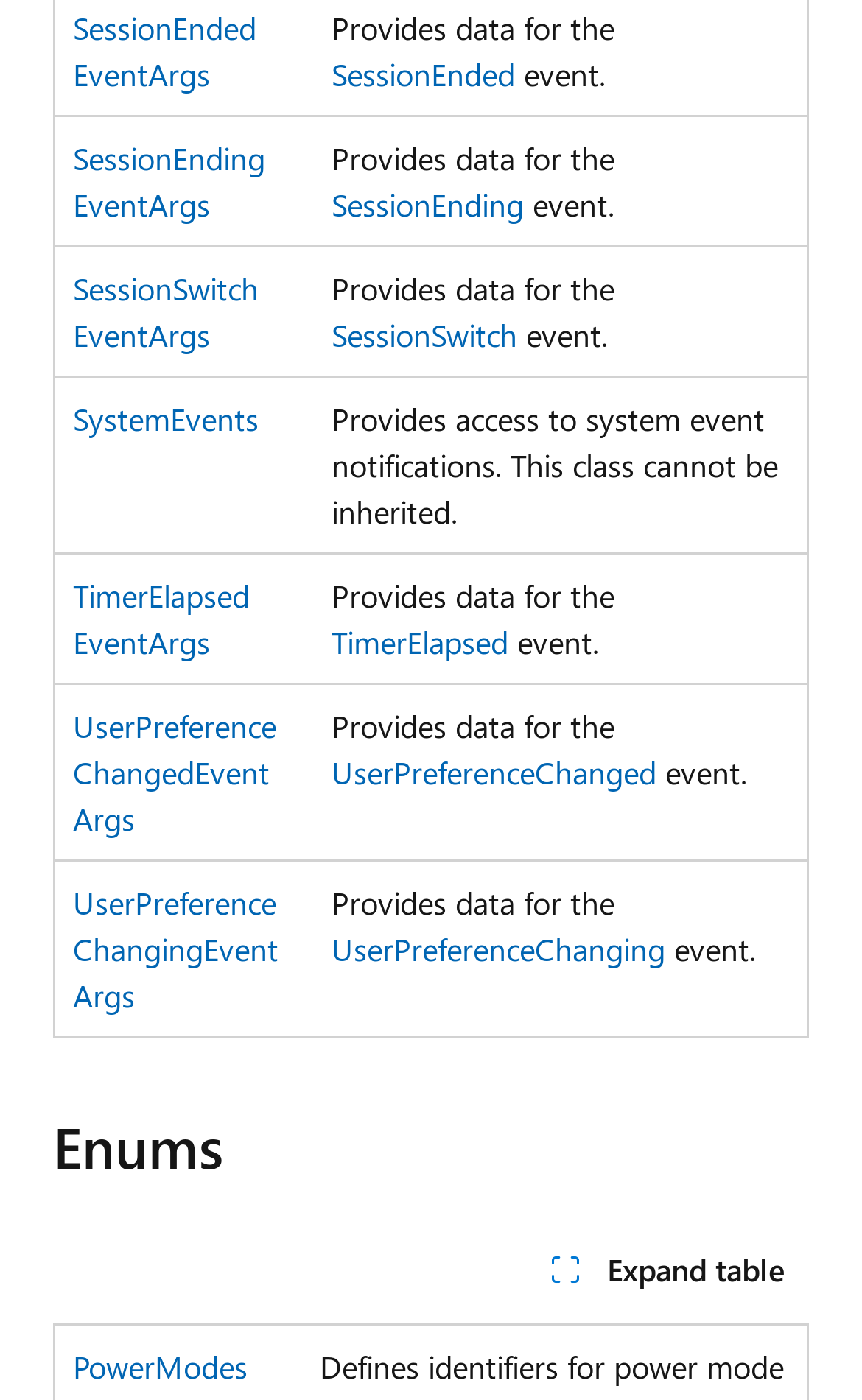Locate the bounding box coordinates of the element to click to perform the following action: 'Explore System Events'. The coordinates should be given as four float values between 0 and 1, in the form of [left, top, right, bottom].

[0.085, 0.284, 0.3, 0.314]